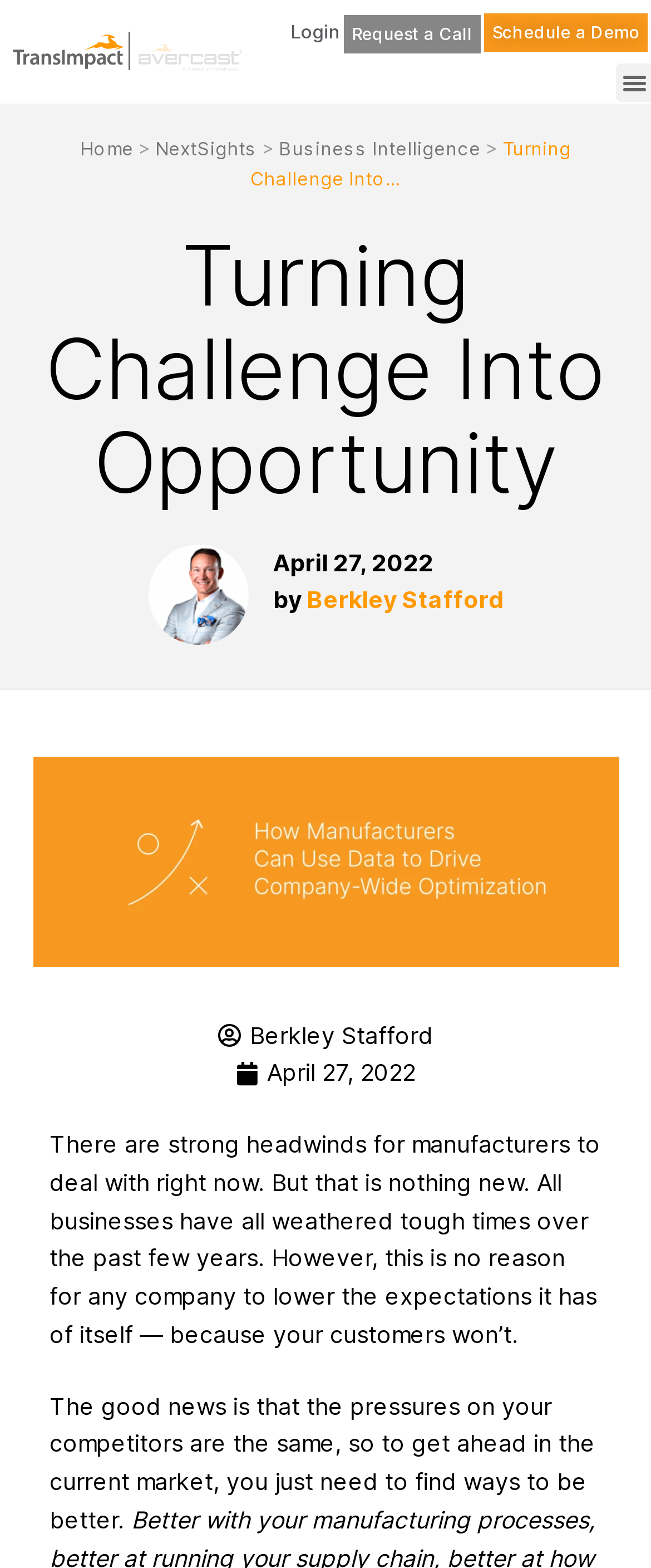Please identify the bounding box coordinates of the clickable region that I should interact with to perform the following instruction: "Click the Avercast logo". The coordinates should be expressed as four float numbers between 0 and 1, i.e., [left, top, right, bottom].

[0.213, 0.023, 0.4, 0.048]